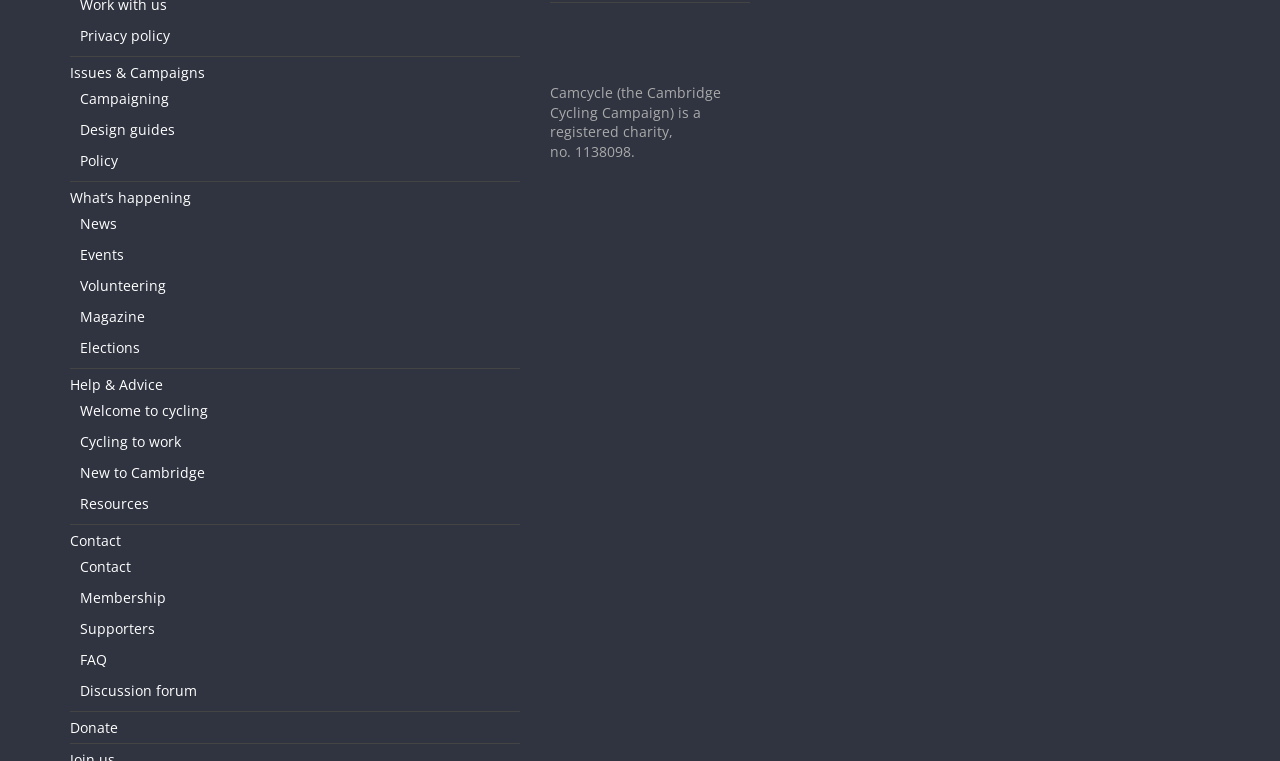Kindly determine the bounding box coordinates for the area that needs to be clicked to execute this instruction: "Read about issues and campaigns".

[0.055, 0.083, 0.16, 0.108]